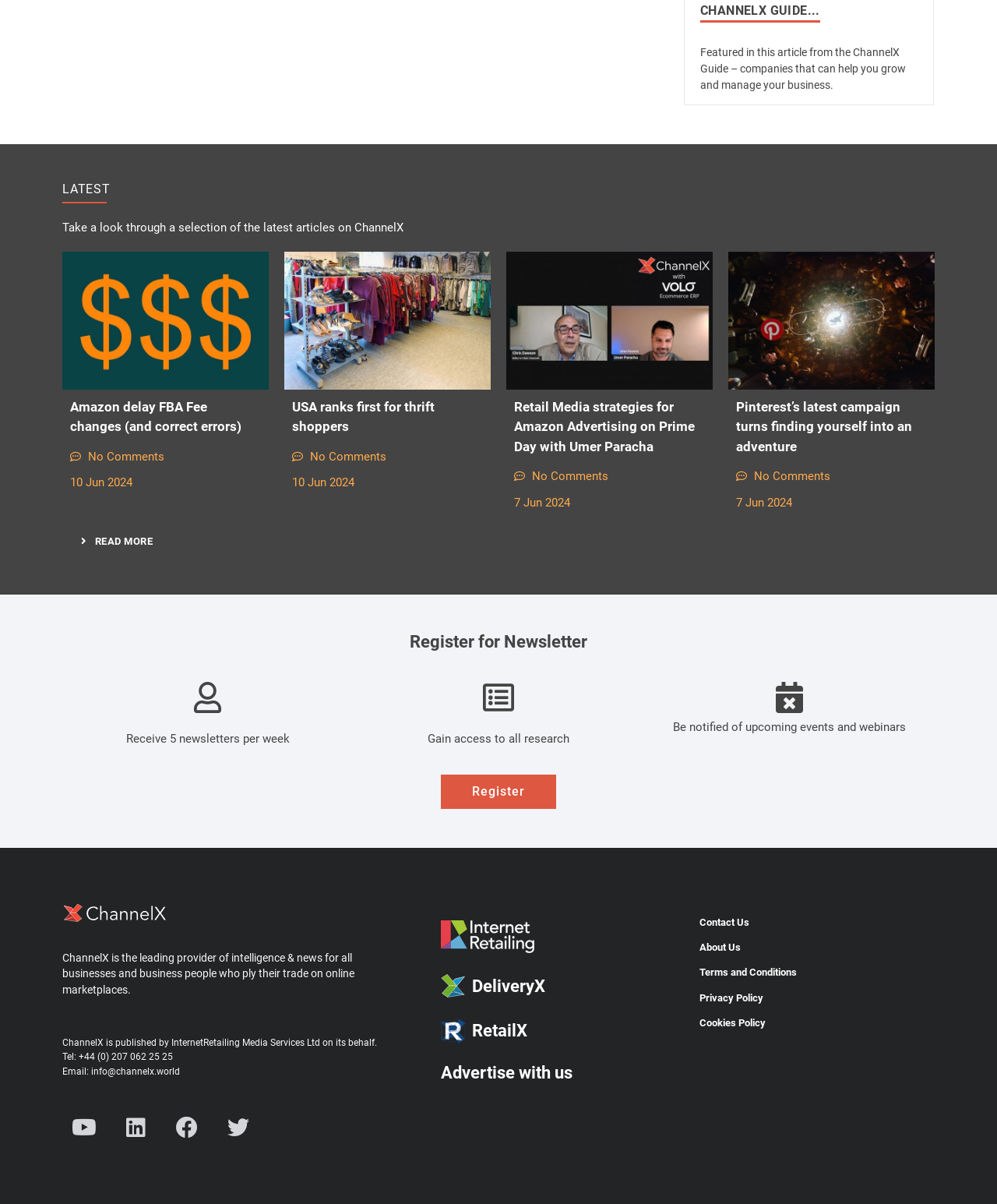Please determine the bounding box coordinates of the element's region to click in order to carry out the following instruction: "Visit the Youtube channel". The coordinates should be four float numbers between 0 and 1, i.e., [left, top, right, bottom].

[0.062, 0.919, 0.106, 0.955]